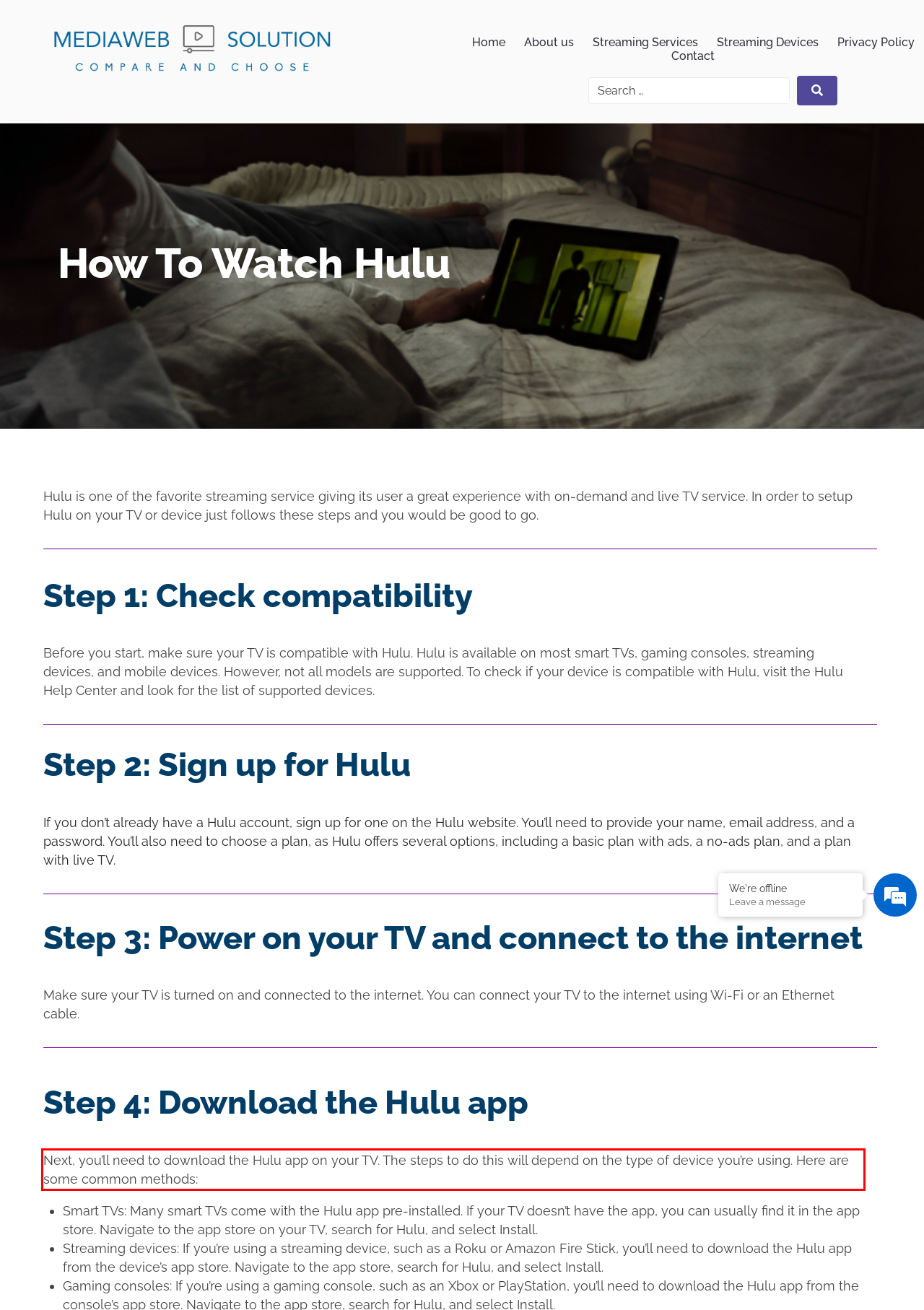Please use OCR to extract the text content from the red bounding box in the provided webpage screenshot.

Next, you’ll need to download the Hulu app on your TV. The steps to do this will depend on the type of device you’re using. Here are some common methods: